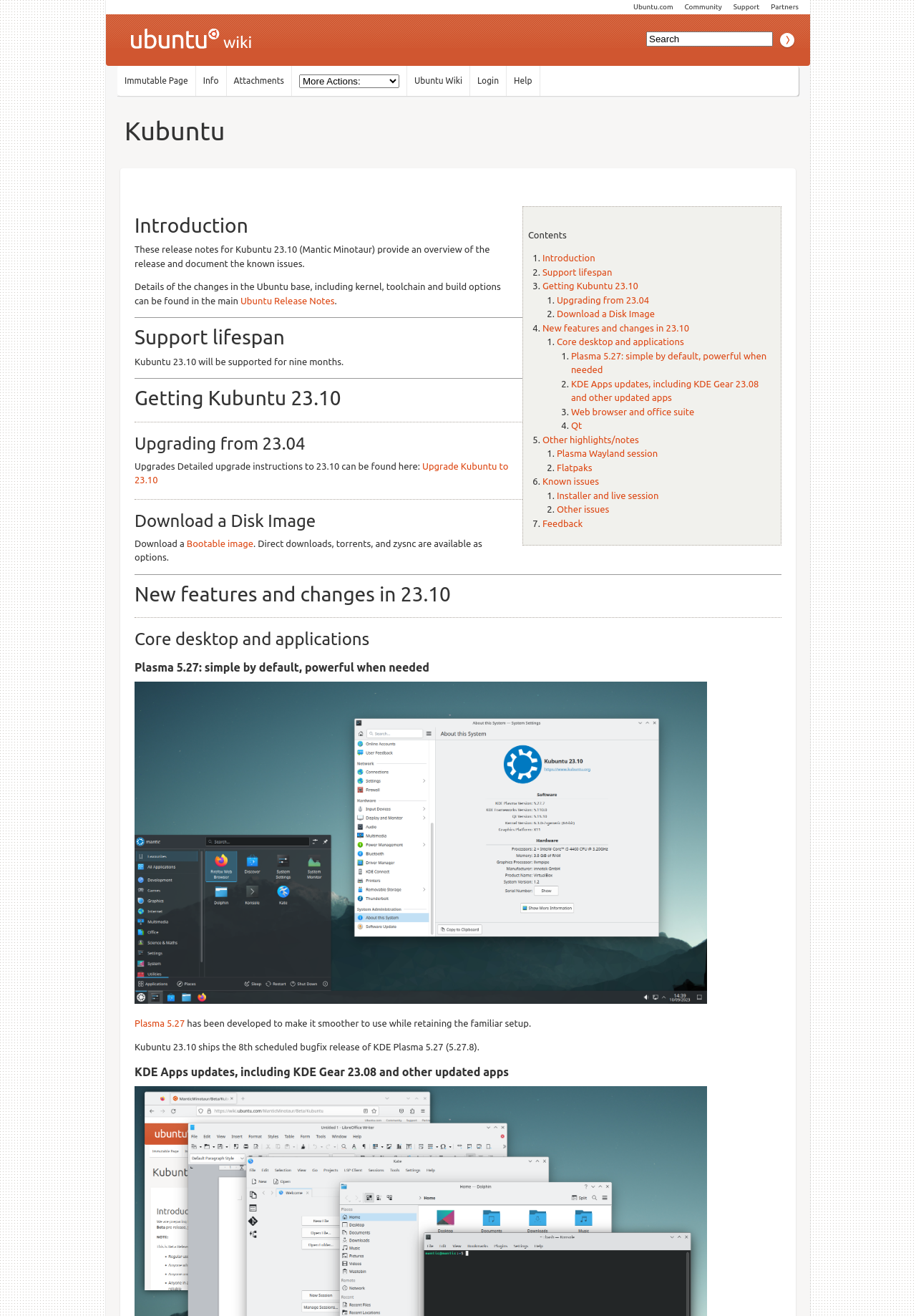What is the purpose of the 'Search' textbox?
Answer with a single word or phrase by referring to the visual content.

to search